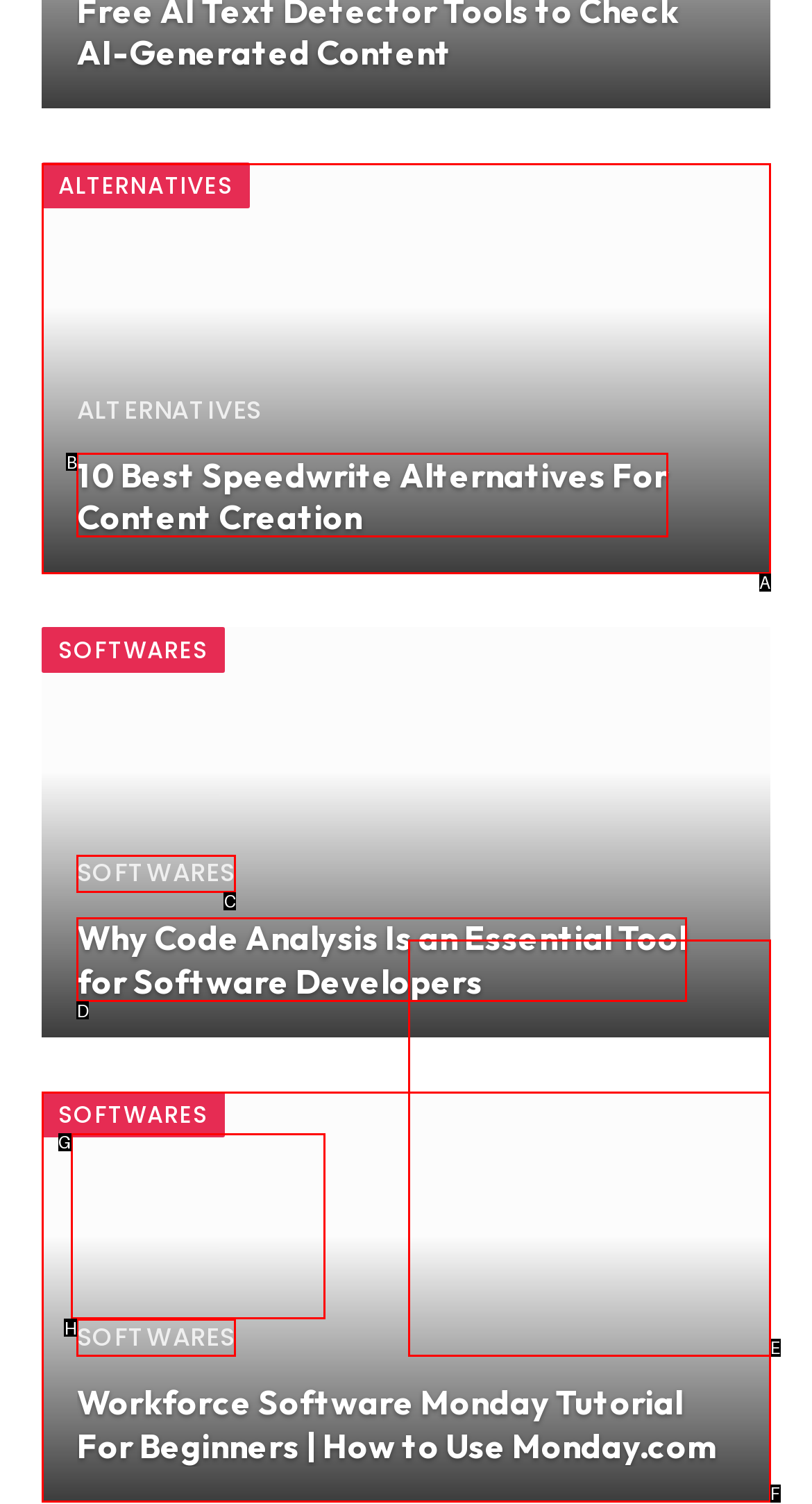Looking at the description: Softwares, identify which option is the best match and respond directly with the letter of that option.

C